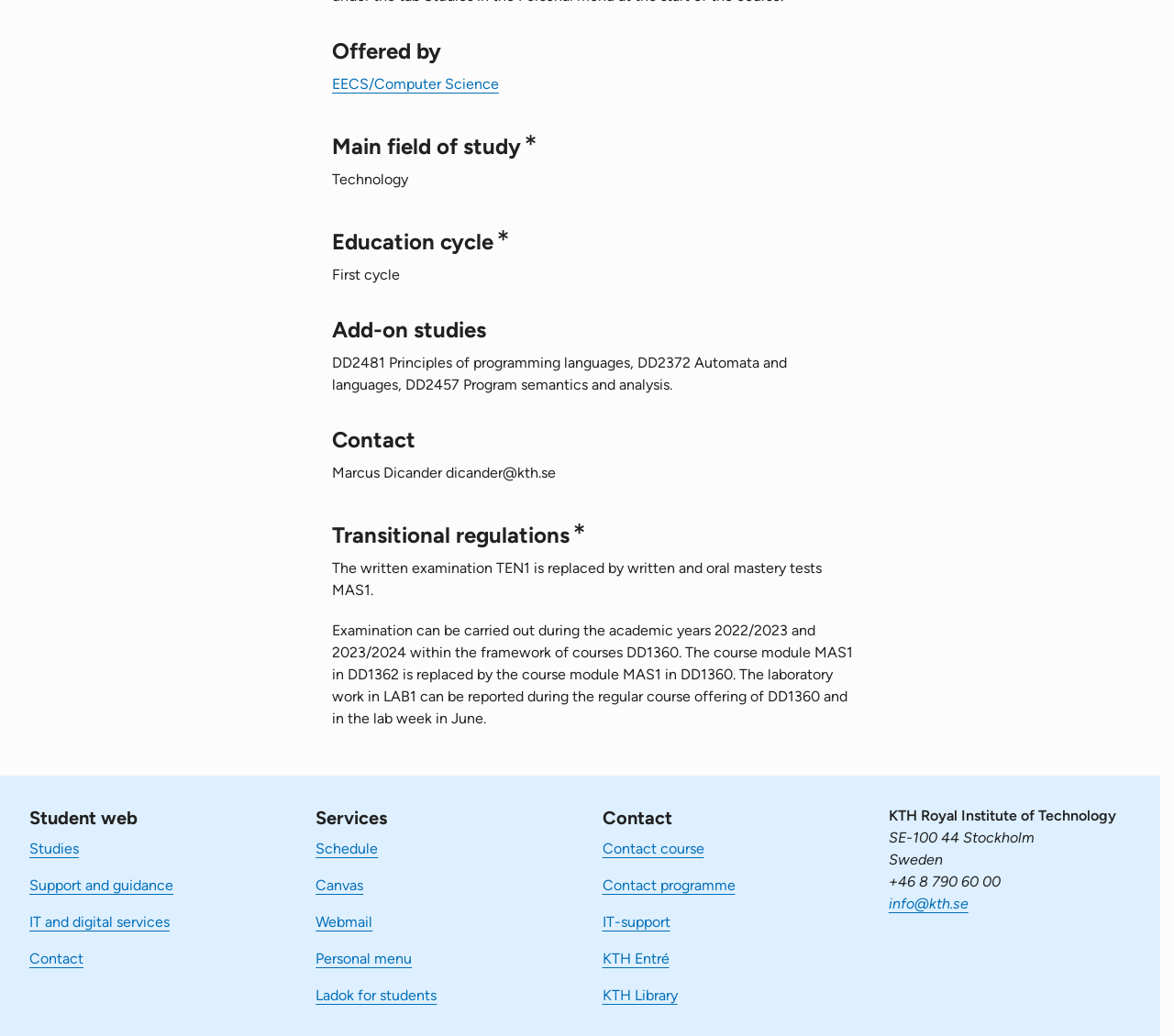Locate the bounding box coordinates of the area where you should click to accomplish the instruction: "Go to 'Studies'".

[0.025, 0.81, 0.067, 0.827]